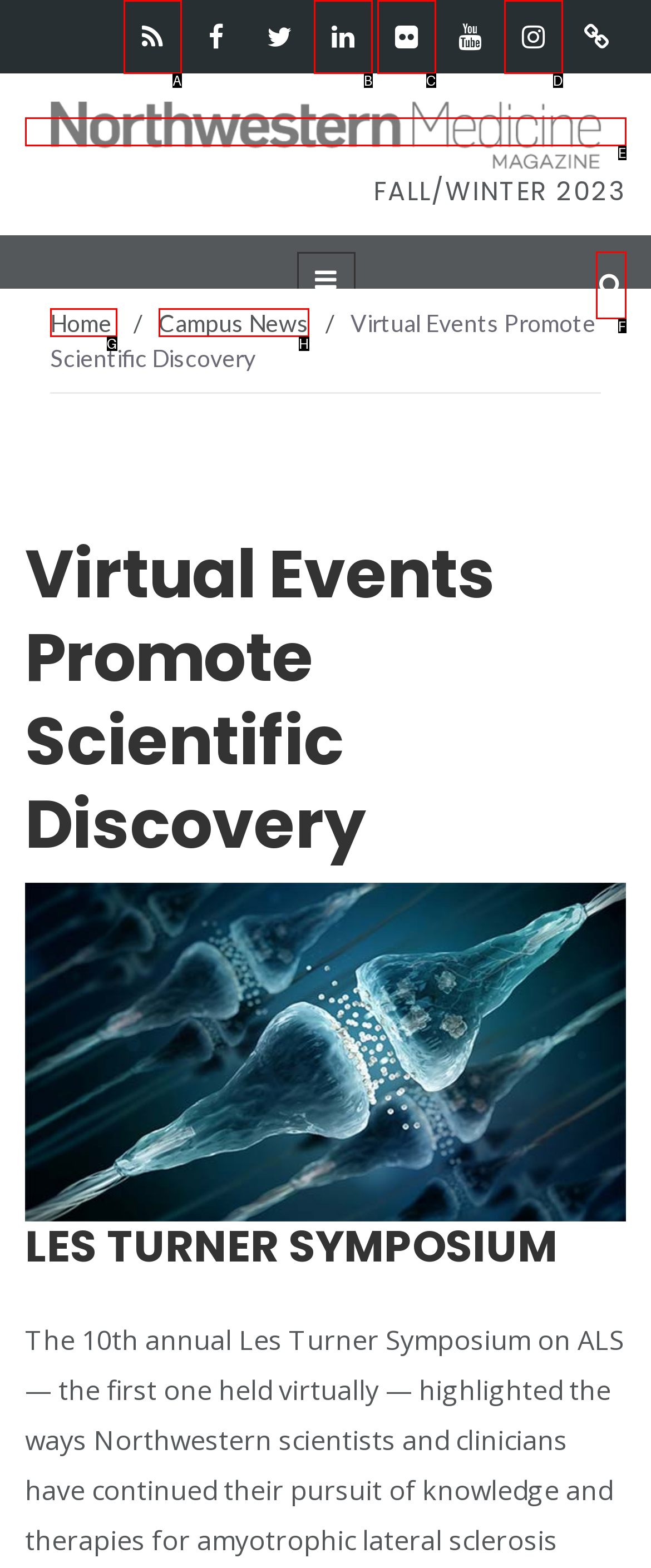For the task: Open News Feed, tell me the letter of the option you should click. Answer with the letter alone.

A